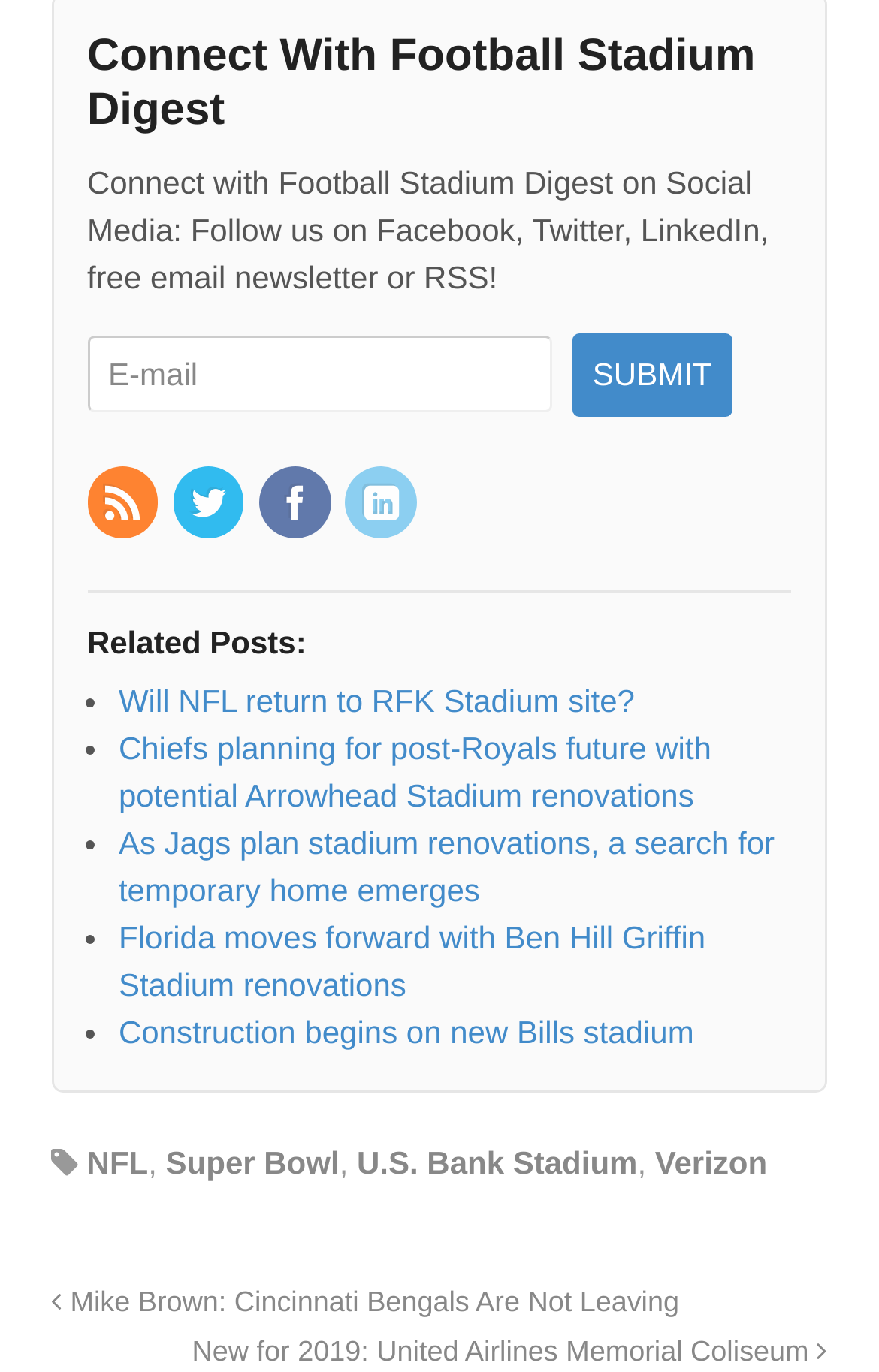Using the information in the image, give a detailed answer to the following question: How many social media links are available?

The webpage has four social media links, which are Facebook, Twitter, LinkedIn, and an email newsletter or RSS, as indicated by the icons and text 'Connect with Football Stadium Digest on Social Media'.